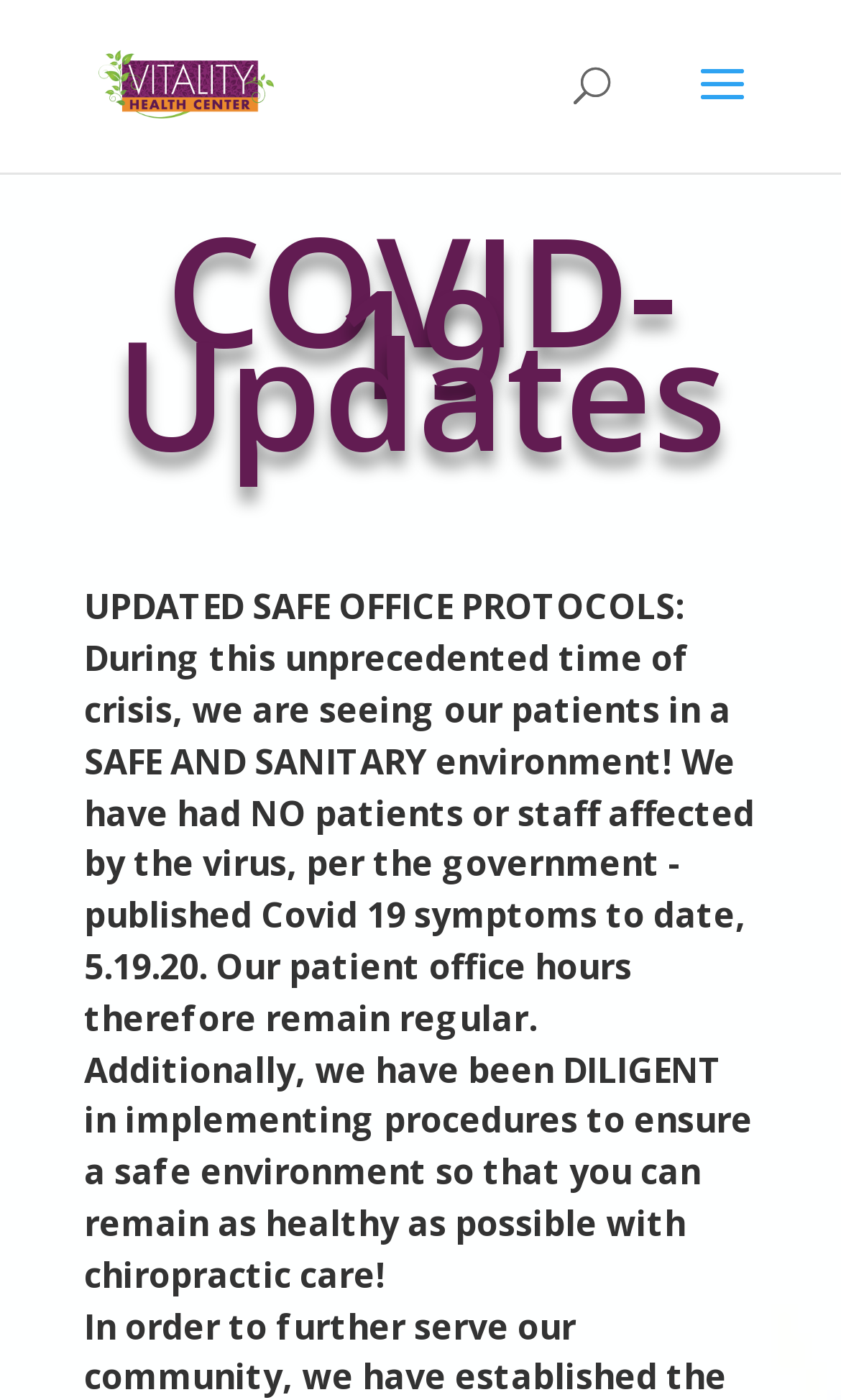Show the bounding box coordinates for the HTML element as described: "alt="Vitality Health Center"".

[0.11, 0.044, 0.331, 0.074]